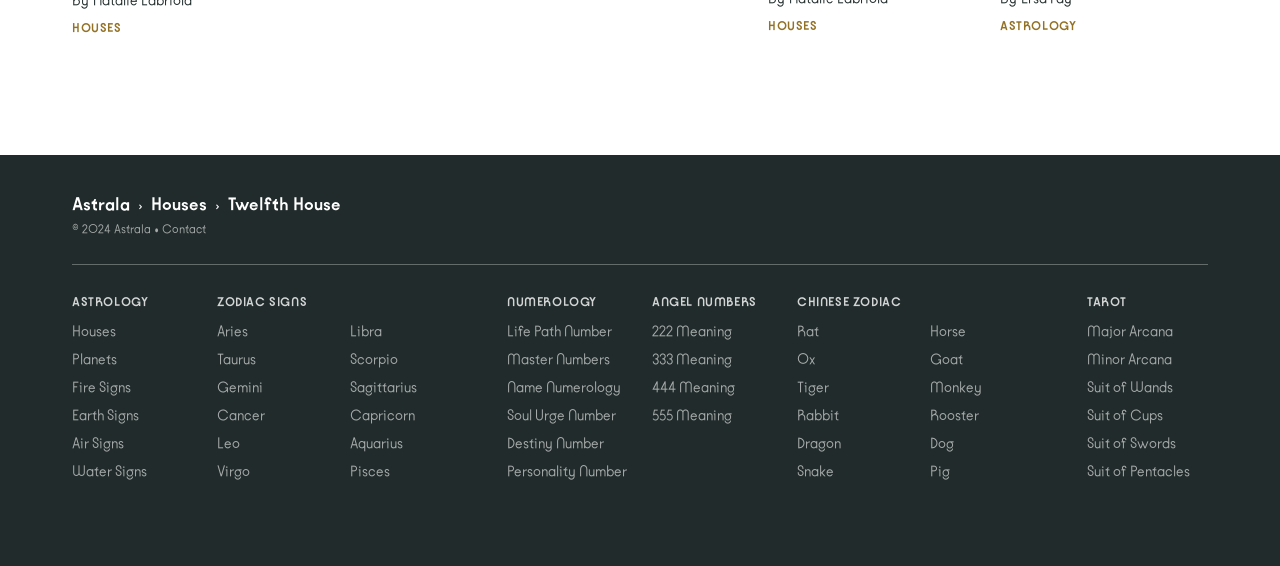Please mark the bounding box coordinates of the area that should be clicked to carry out the instruction: "Learn about the 'Twelfth House'".

[0.178, 0.343, 0.266, 0.379]